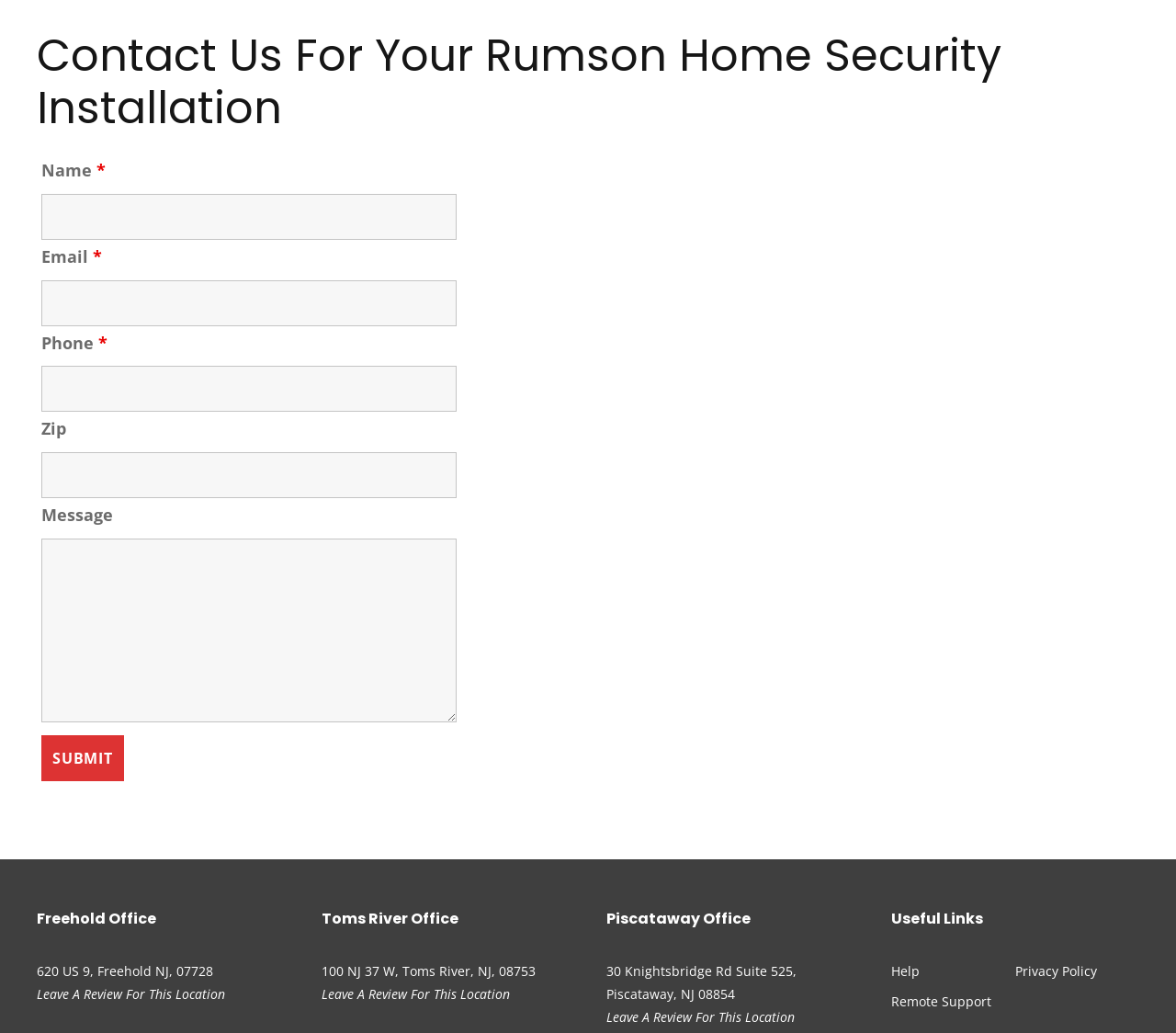Identify the bounding box coordinates of the clickable region to carry out the given instruction: "Leave a review for the Freehold office".

[0.031, 0.954, 0.191, 0.971]